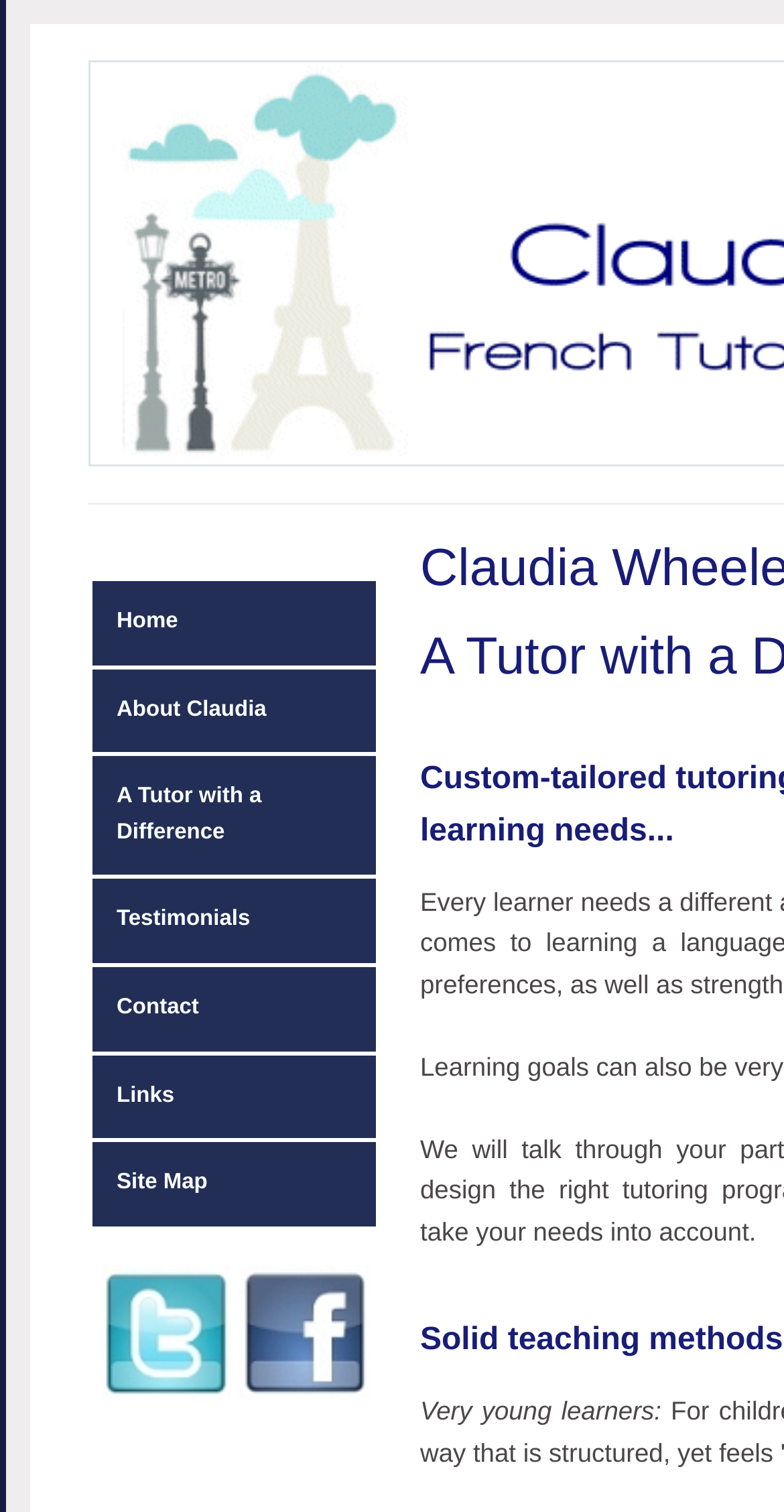Extract the bounding box coordinates of the UI element described by: "A Tutor with a Difference". The coordinates should include four float numbers ranging from 0 to 1, e.g., [left, top, right, bottom].

[0.113, 0.498, 0.485, 0.579]